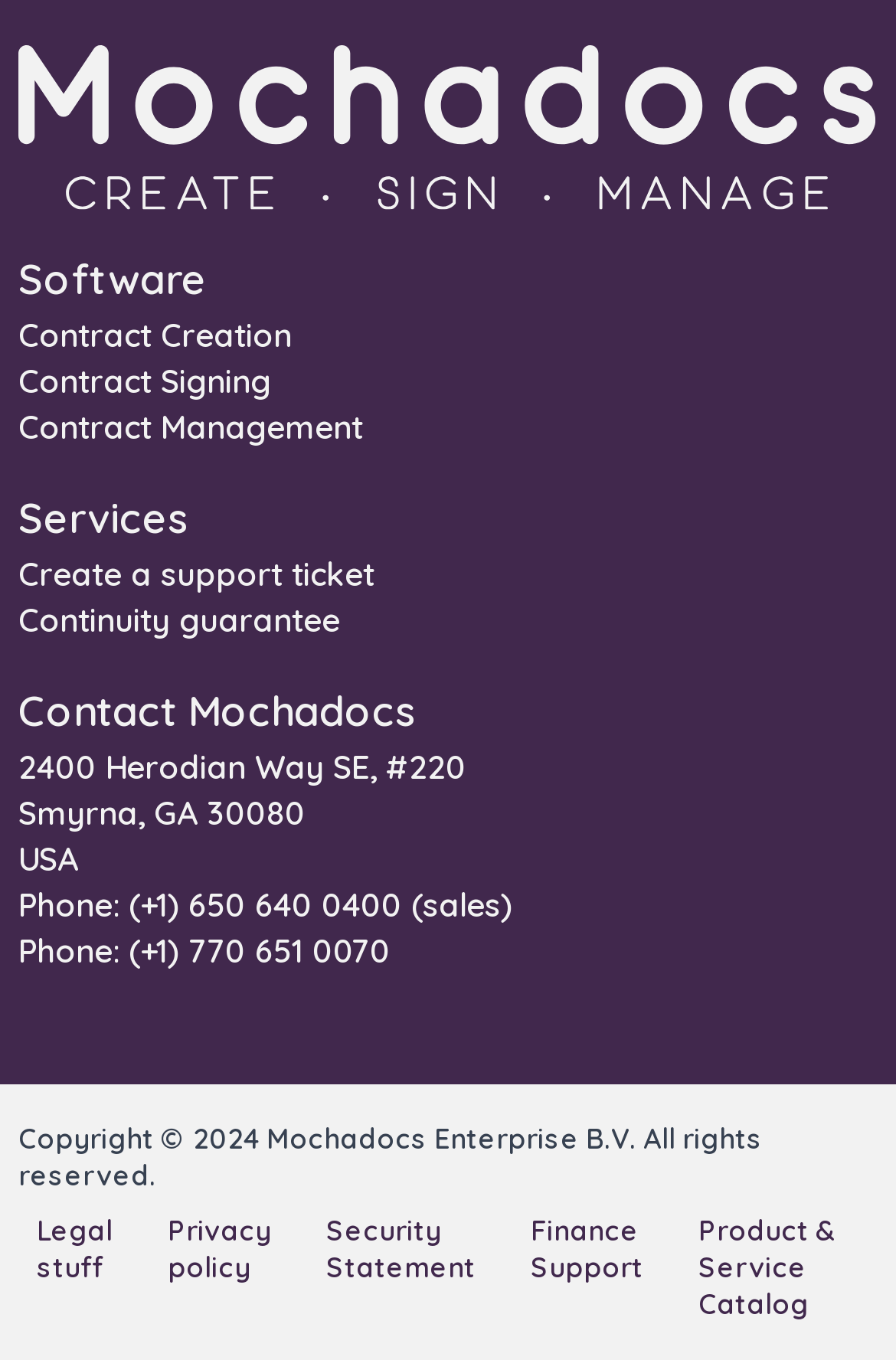What is the address of the company?
Please provide a comprehensive answer based on the information in the image.

The company address can be found in the navigation menu under the 'Contact Mochadocs' heading, which includes menu items listing the address as '2400 Herodian Way SE, #220', 'Smyrna, GA 30080', and 'USA'.